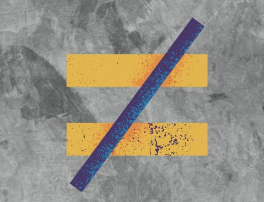What shape represents inequality?
Observe the image and answer the question with a one-word or short phrase response.

Diagonal purple line